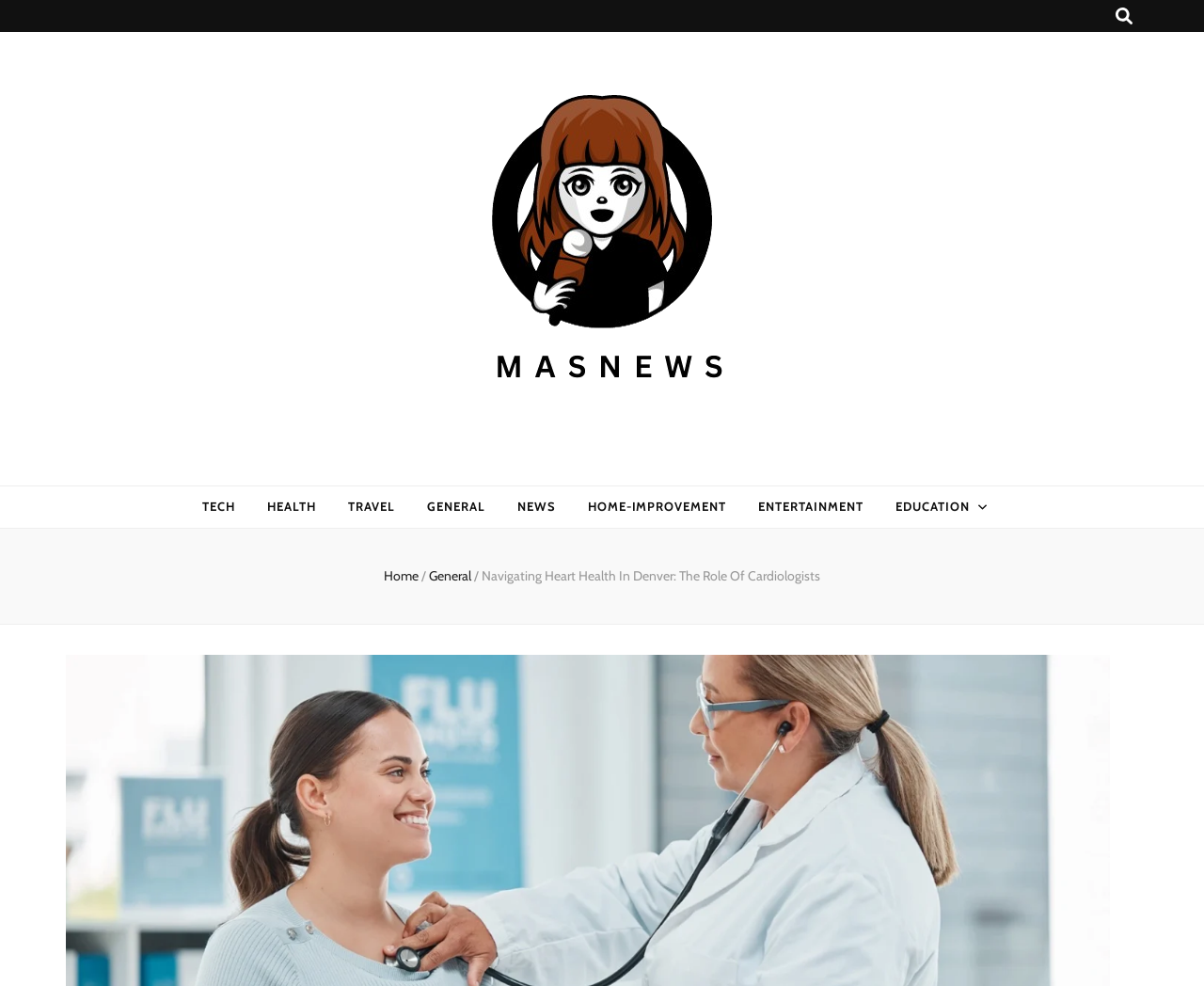Using the information from the screenshot, answer the following question thoroughly:
What is the position of the link 'HOME-IMPROVEMENT' relative to the link 'NEWS'?

By comparing the x1 and x2 coordinates of the bounding boxes of the two links, we can determine that the link 'HOME-IMPROVEMENT' is positioned to the right of the link 'NEWS'.